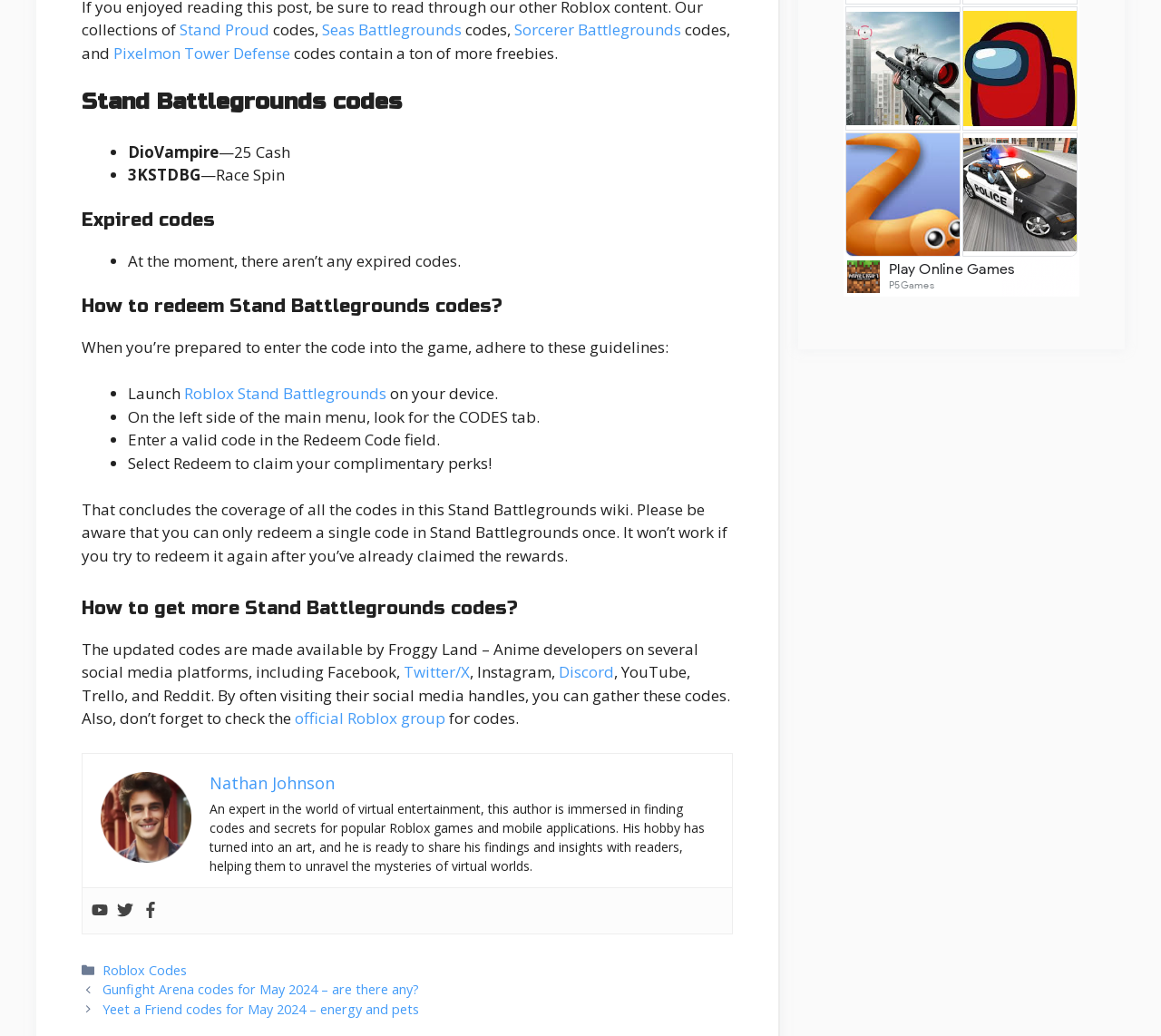Can you find the bounding box coordinates of the area I should click to execute the following instruction: "Check out the official Roblox group"?

[0.254, 0.683, 0.384, 0.703]